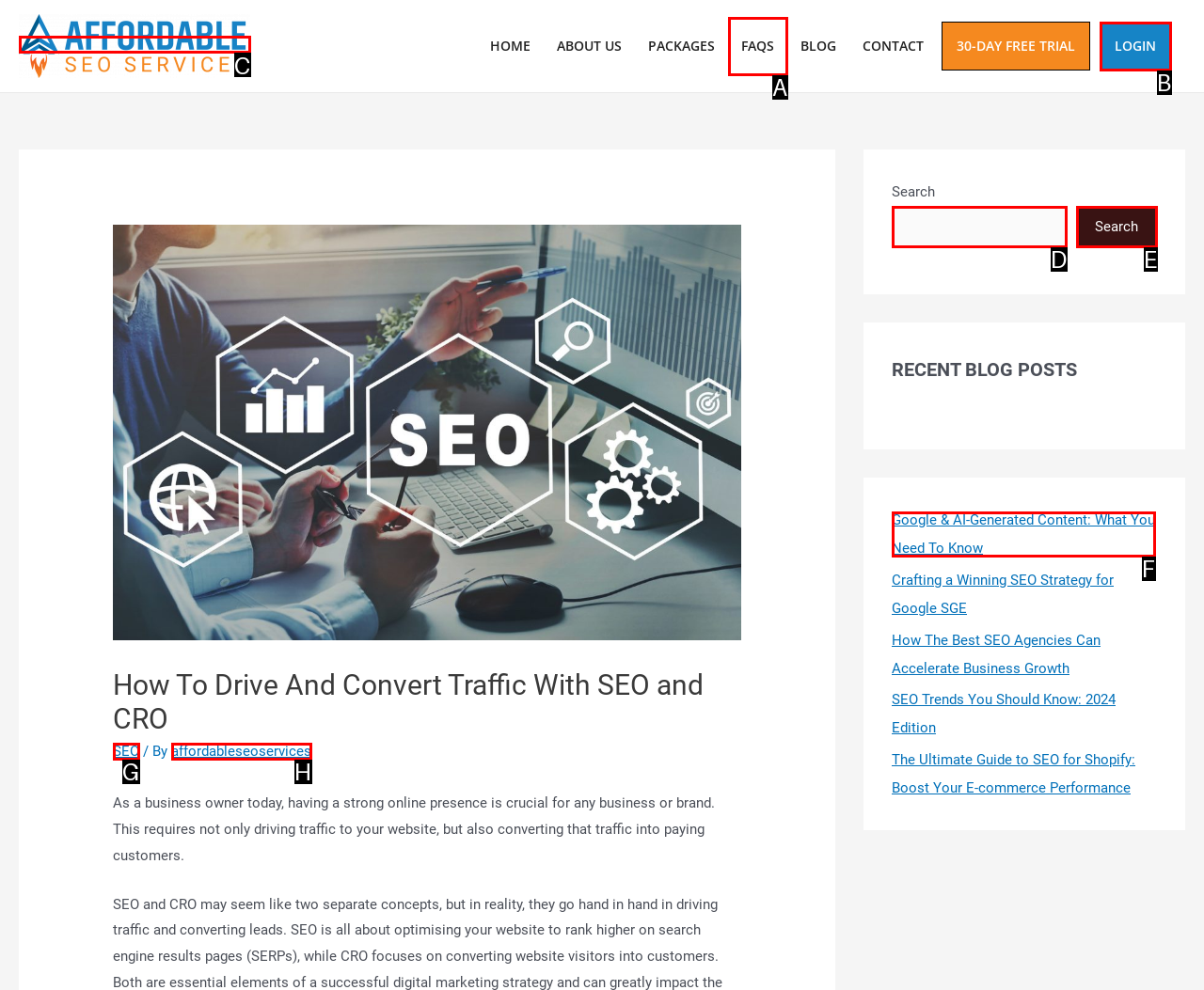Tell me the letter of the UI element I should click to accomplish the task: Learn about 'Affordable SEO Services' based on the choices provided in the screenshot.

C